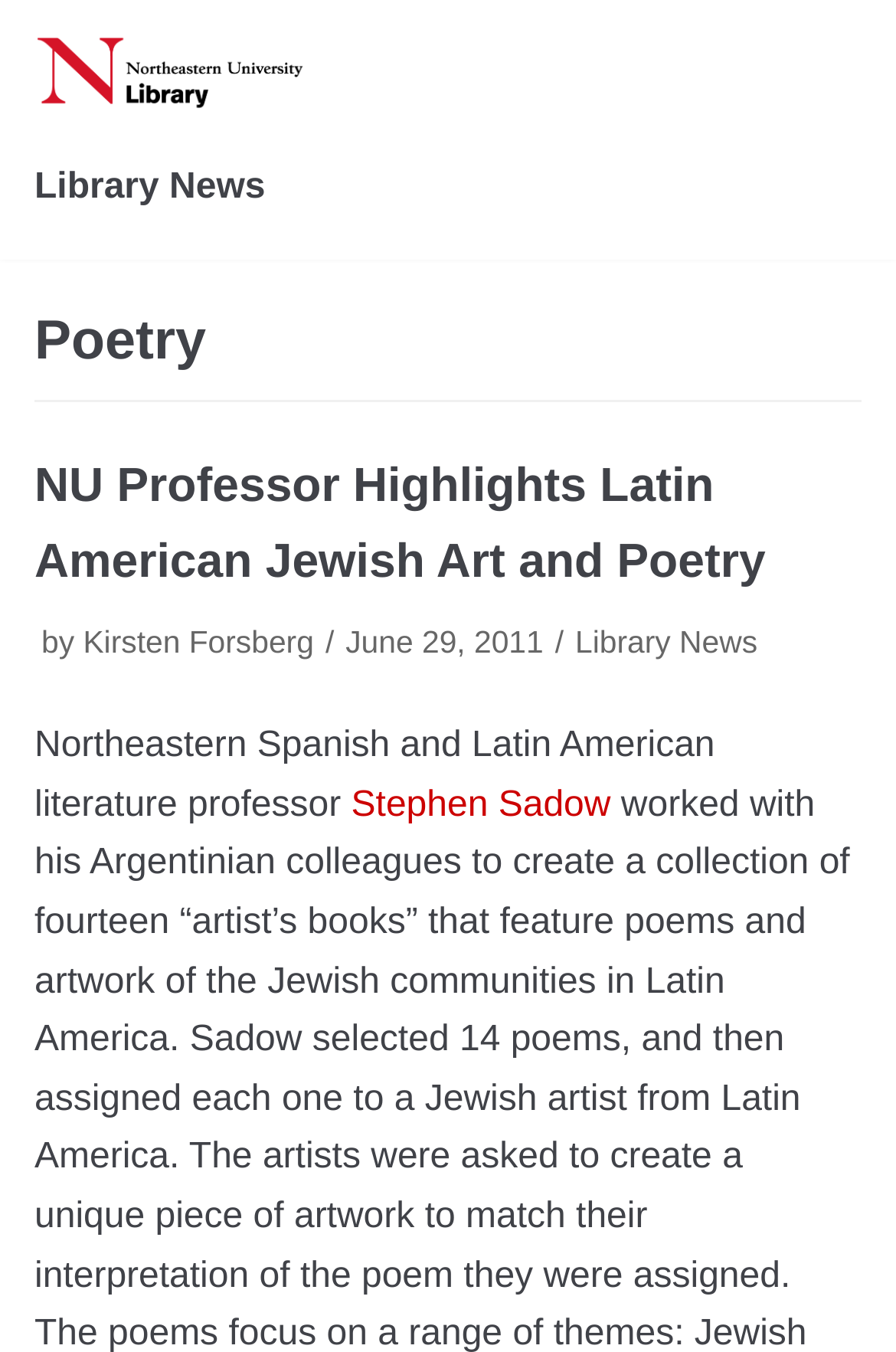What is the name of the university?
Carefully examine the image and provide a detailed answer to the question.

I found the university name by looking at the logo image description 'Northeastern University Library logo' which is located at the top of the webpage.